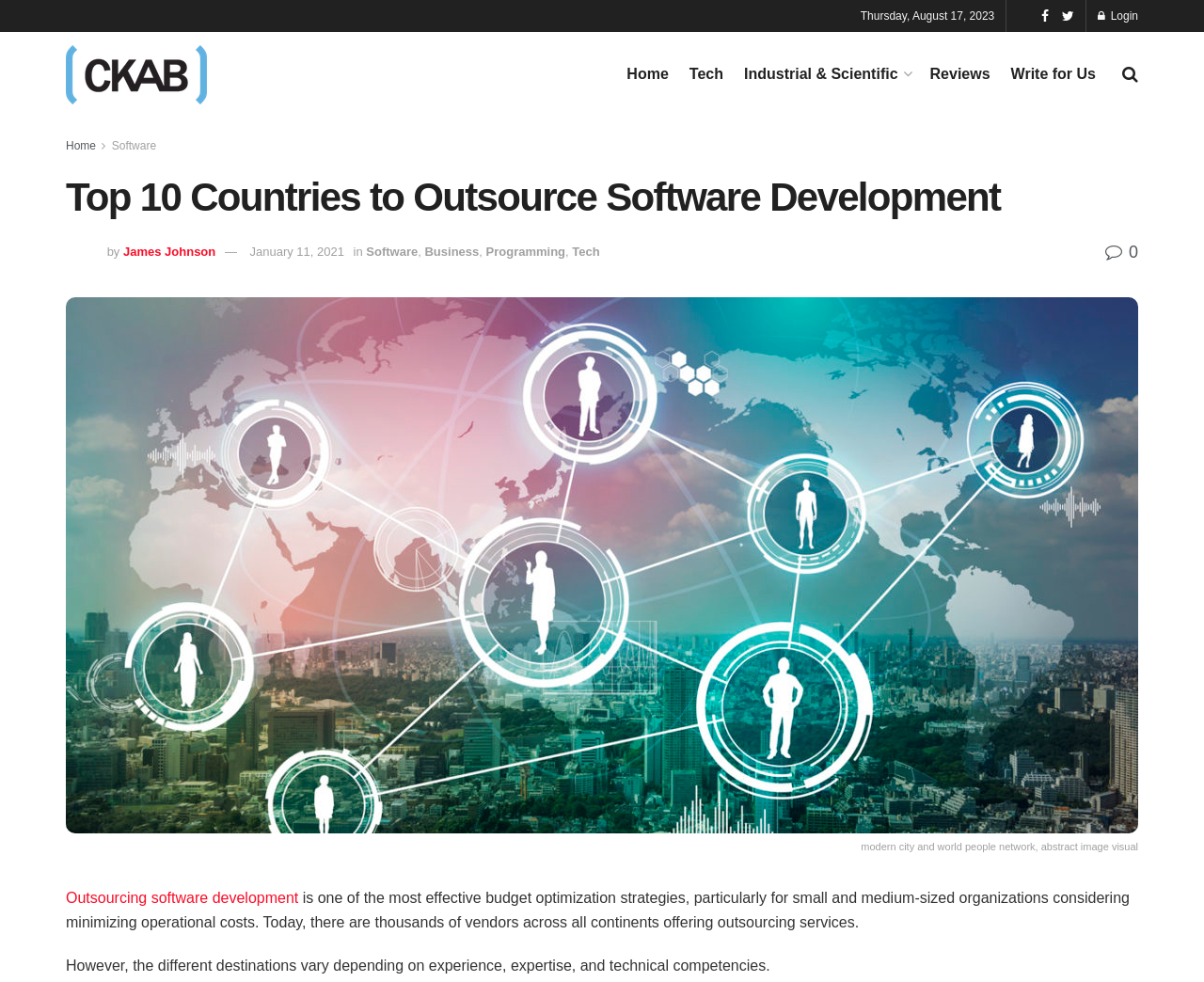Please identify the bounding box coordinates for the region that you need to click to follow this instruction: "Learn about outsourcing software development".

[0.055, 0.906, 0.248, 0.922]